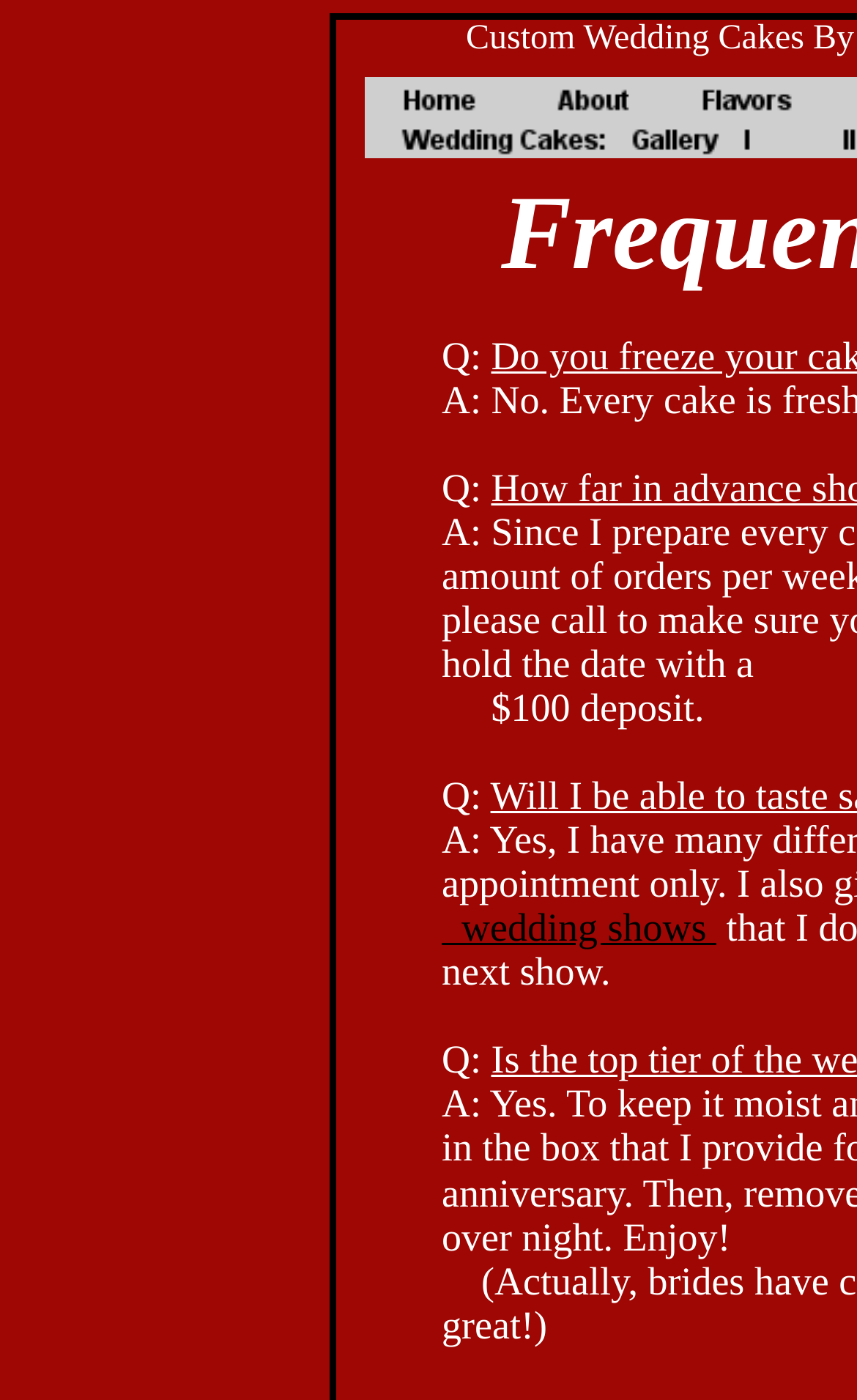Generate a detailed explanation of the webpage's features and information.

The webpage is titled "FAQs" and appears to be a list of frequently asked questions. At the top of the page, there are three links positioned horizontally, taking up about half of the page's width. 

Below these links, there are five sections of static text, each containing a question and answer. The questions are denoted by "Q:\xa0" and are positioned on the left side of the page. The answers are placed to the right of the questions and take up more space. 

One of the answers mentions a "$100 deposit." Another answer contains a link to "wedding shows." The questions and answers are stacked vertically, with each section taking up about one-seventh of the page's height. 

On the right side of the page, there are two more links, positioned vertically, which seem to be related to the content of the FAQs.